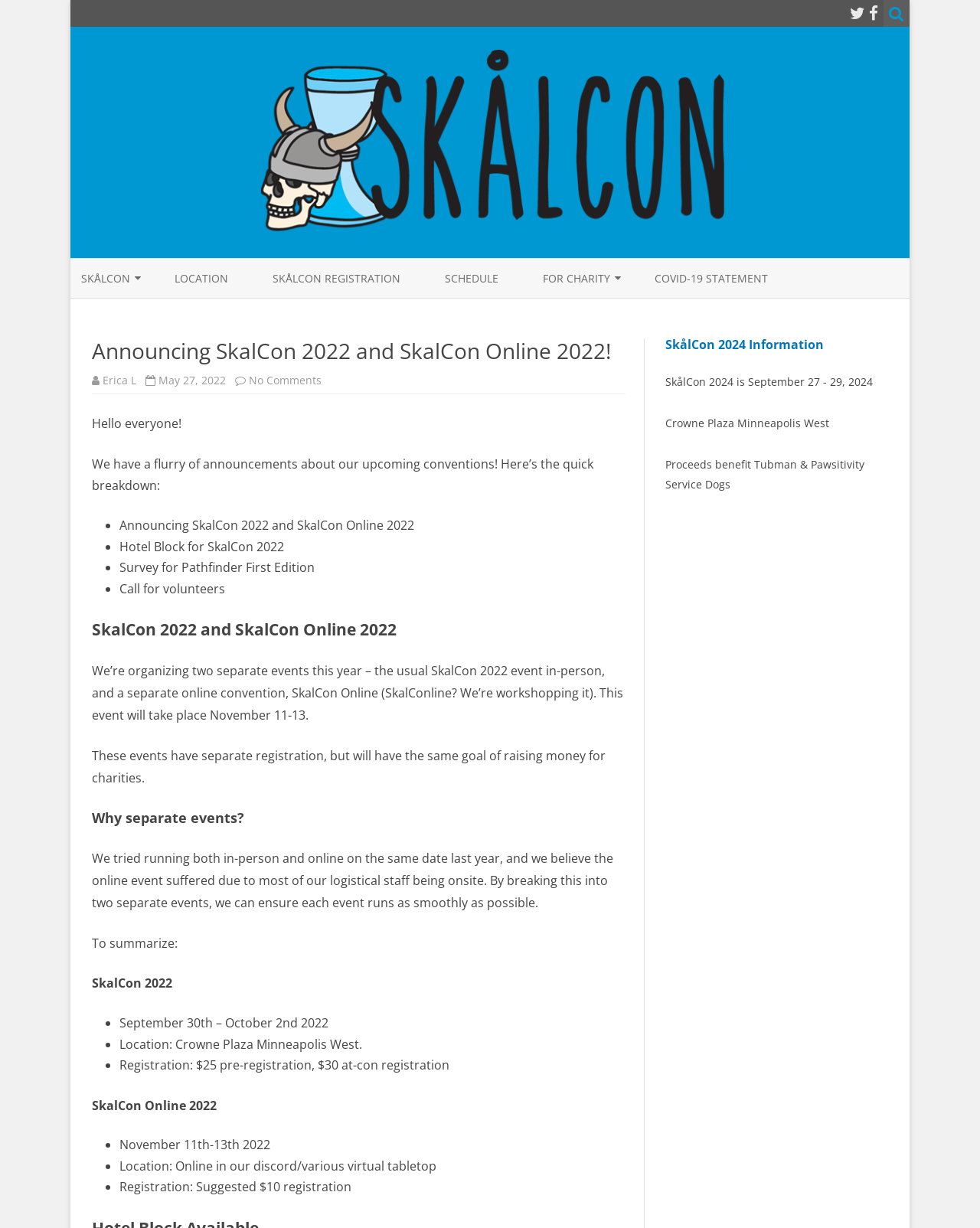What is the location of SkalCon Online 2022?
Using the image as a reference, deliver a detailed and thorough answer to the question.

The location of SkalCon Online 2022 can be found in the section describing the event, where it is written as 'Location: Online in our discord/various virtual tabletop'.